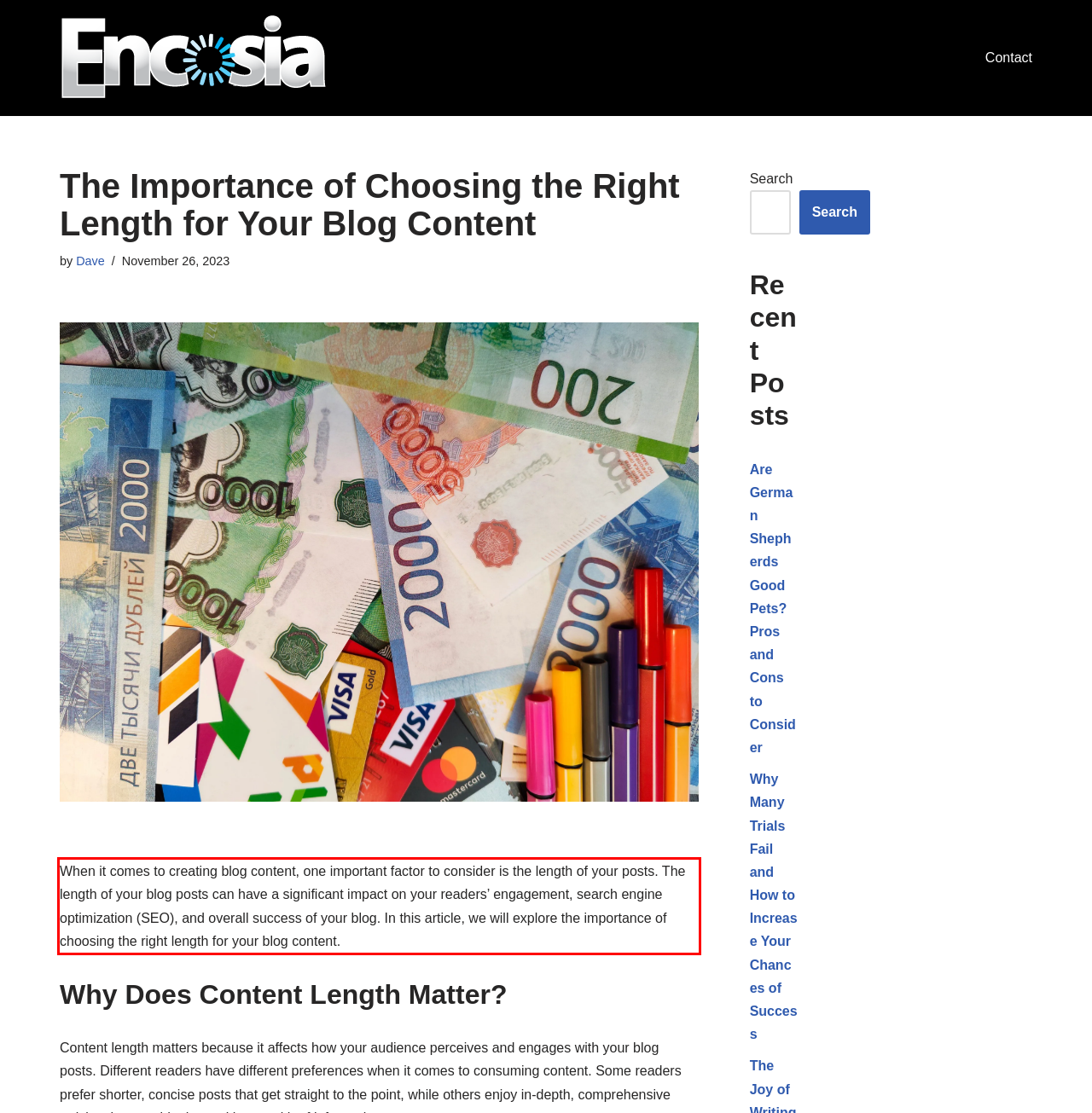Examine the webpage screenshot and use OCR to recognize and output the text within the red bounding box.

When it comes to creating blog content, one important factor to consider is the length of your posts. The length of your blog posts can have a significant impact on your readers’ engagement, search engine optimization (SEO), and overall success of your blog. In this article, we will explore the importance of choosing the right length for your blog content.